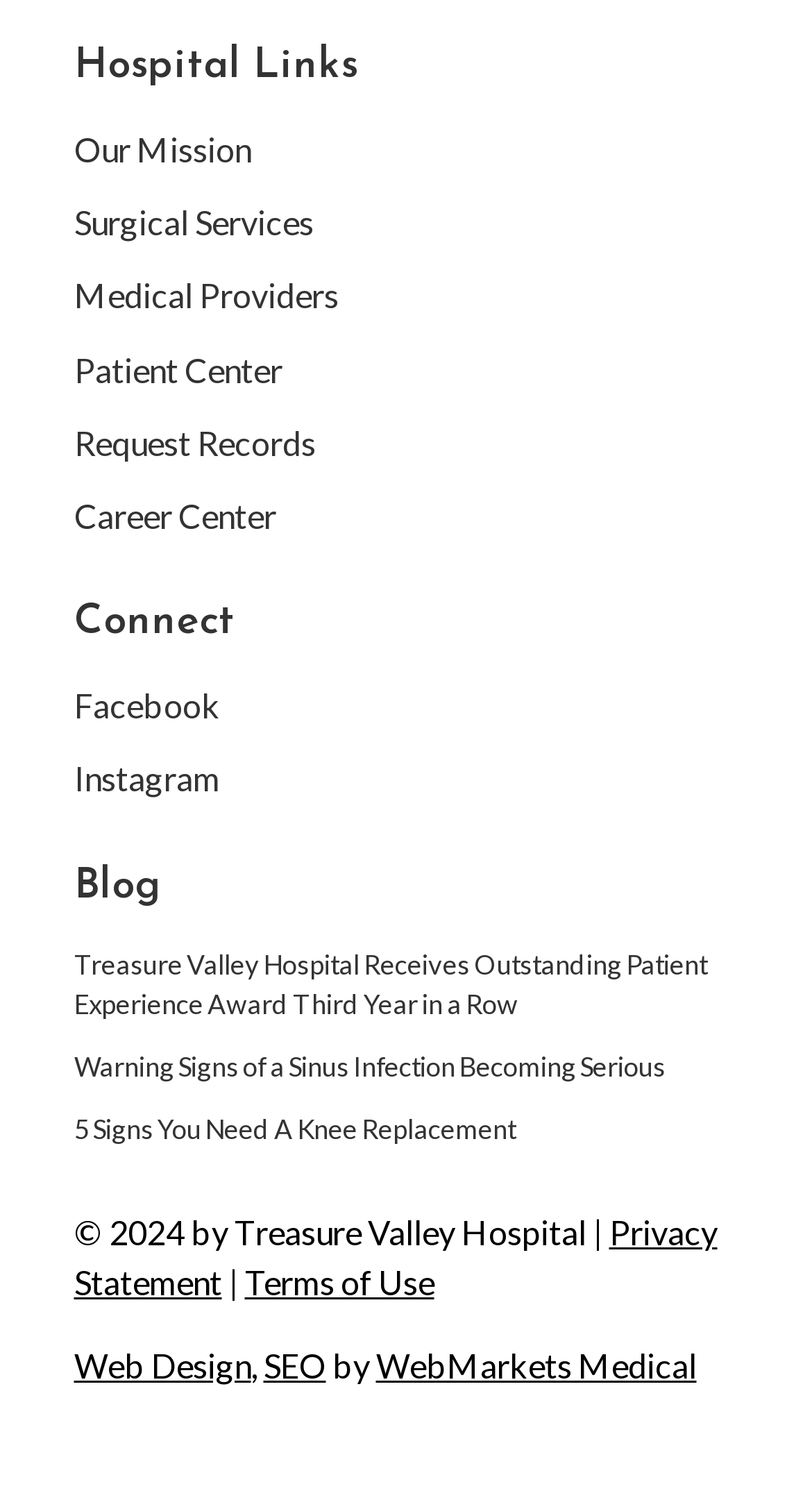Bounding box coordinates should be in the format (top-left x, top-left y, bottom-right x, bottom-right y) and all values should be floating point numbers between 0 and 1. Determine the bounding box coordinate for the UI element described as: Surgical Services

[0.091, 0.136, 0.386, 0.162]